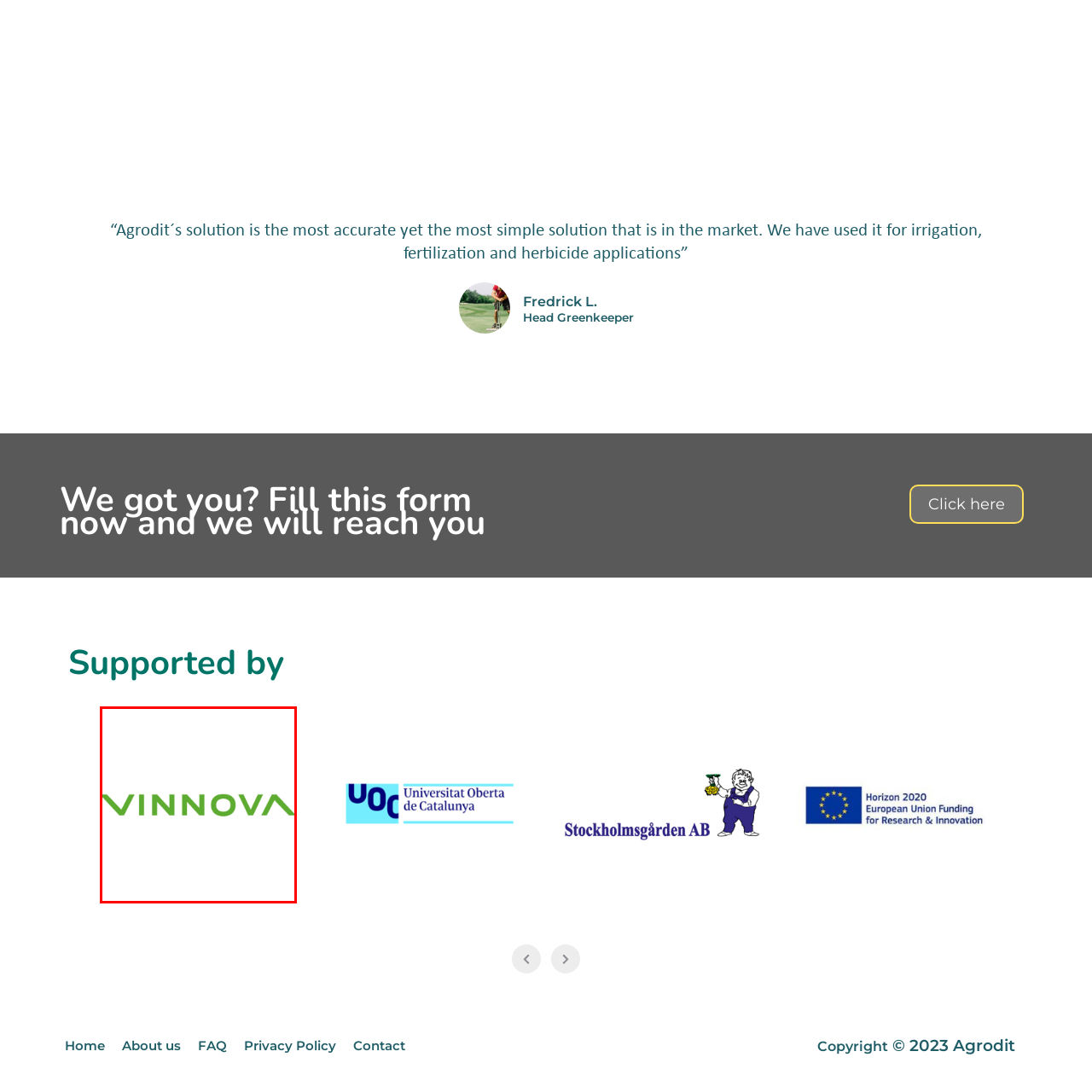What is the design style of the Vinnova logo?
Look closely at the image inside the red bounding box and answer the question with as much detail as possible.

The caption describes the design of the Vinnova logo as modern and clean, which suggests a sleek and contemporary aesthetic.